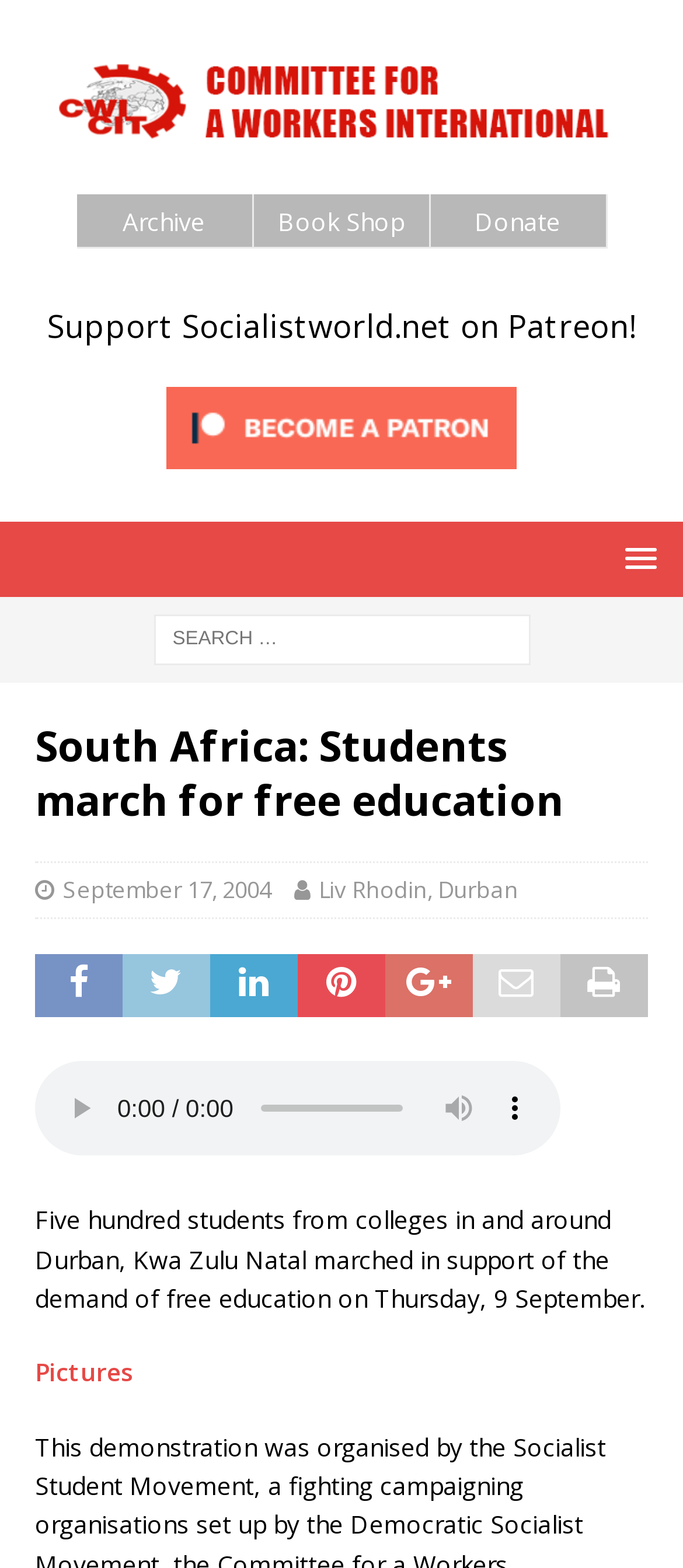Using the image as a reference, answer the following question in as much detail as possible:
Who is the author of the article?

I found the author's name by looking at the links in the header section. One of the links is labeled 'Liv Rhodin, Durban', which suggests that this is the author of the article.